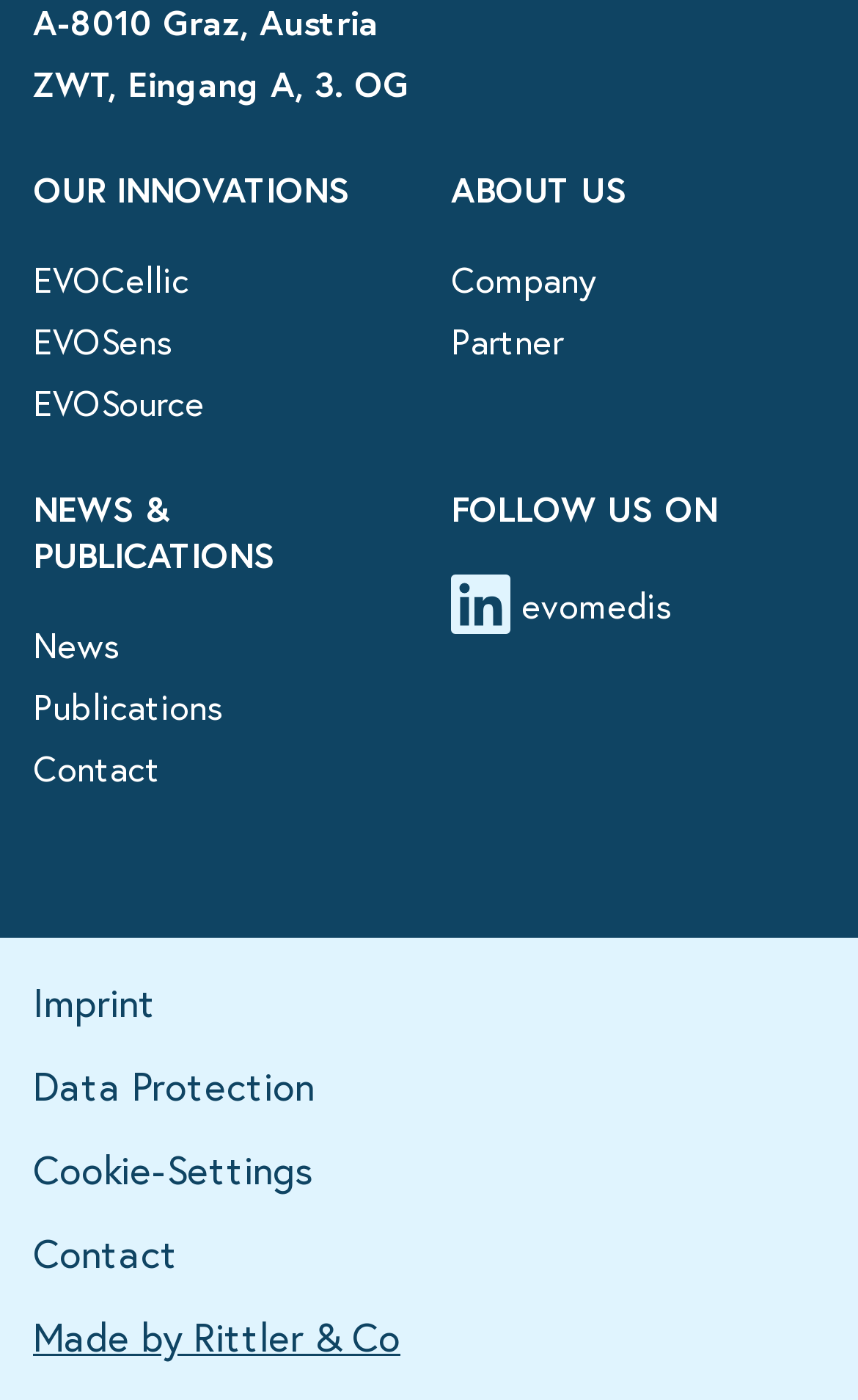Please reply with a single word or brief phrase to the question: 
What is the name of the company that made the website?

Rittler & Co